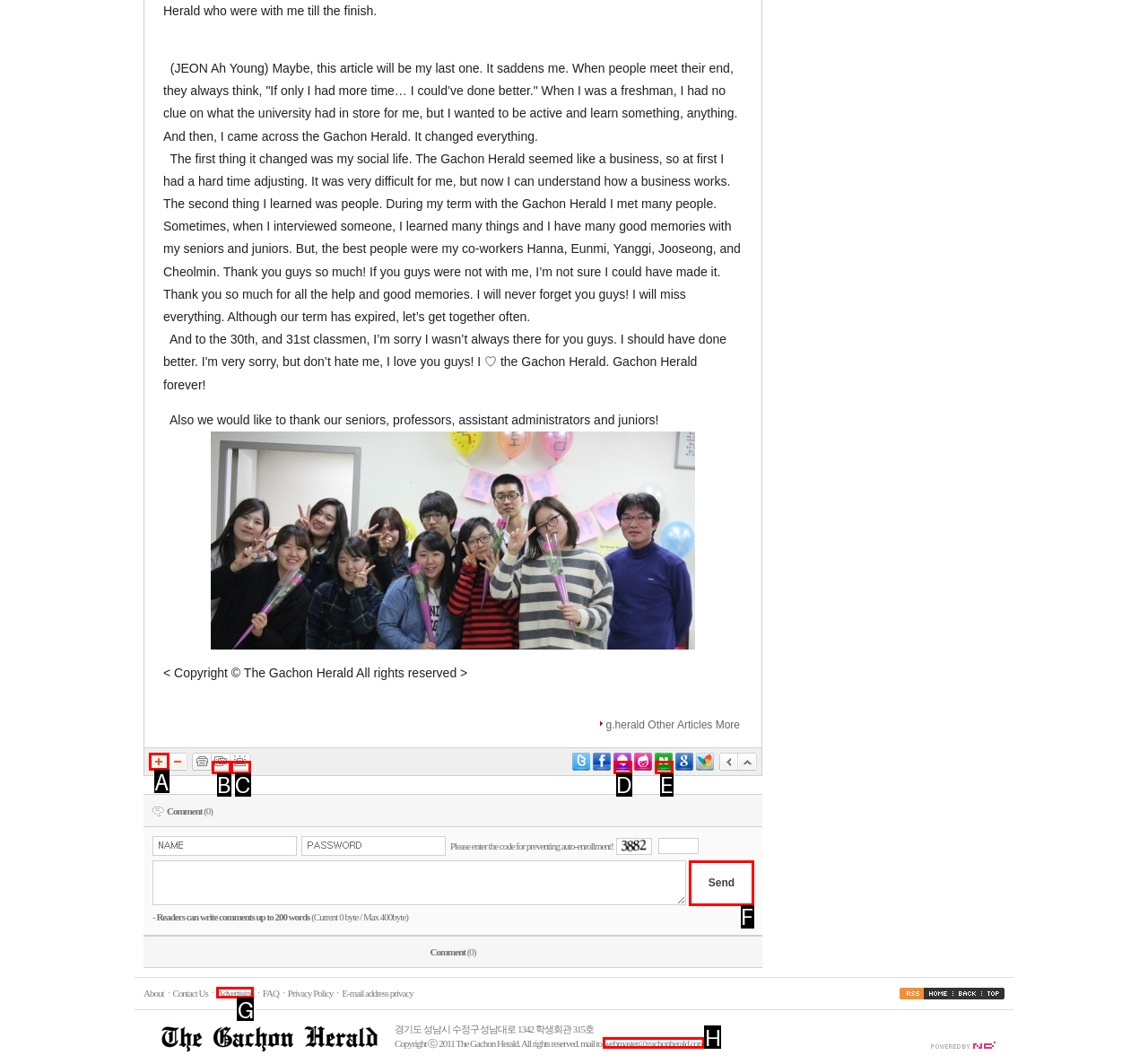Select the HTML element to finish the task: Click the '폰트키우기' button Reply with the letter of the correct option.

A